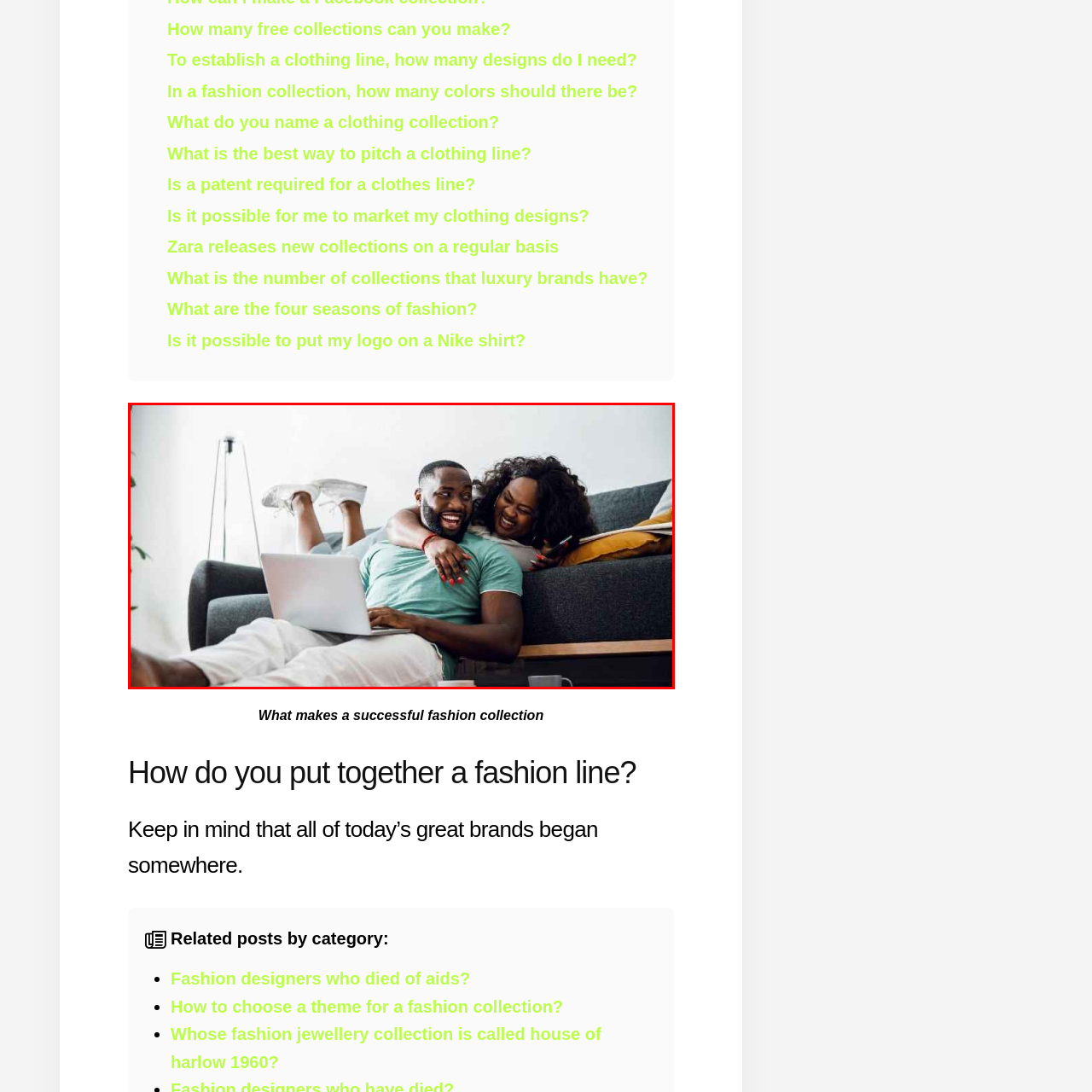Create a detailed description of the image enclosed by the red bounding box.

In this warm and joyful scene, a couple is sharing a relaxed moment together on a cozy couch. The man is sitting with a laptop in his lap, beaming with a big smile as he engages with the screen. Meanwhile, the woman is playfully embracing him from behind, her face radiating happiness. She has luscious dark curls and is casually dressed, contributing to the cozy atmosphere of their shared space. The couple's comfortable positioning suggests a strong connection and affection, embodying a blend of love and companionship. Surrounding them are soft furnishings, including throw pillows, which enhance the inviting nature of the setting, making it feel like a perfect spot for creativity and connection. This image captures the essence of togetherness and the joy of shared moments, fitting perfectly under the theme "What makes a successful fashion collection."